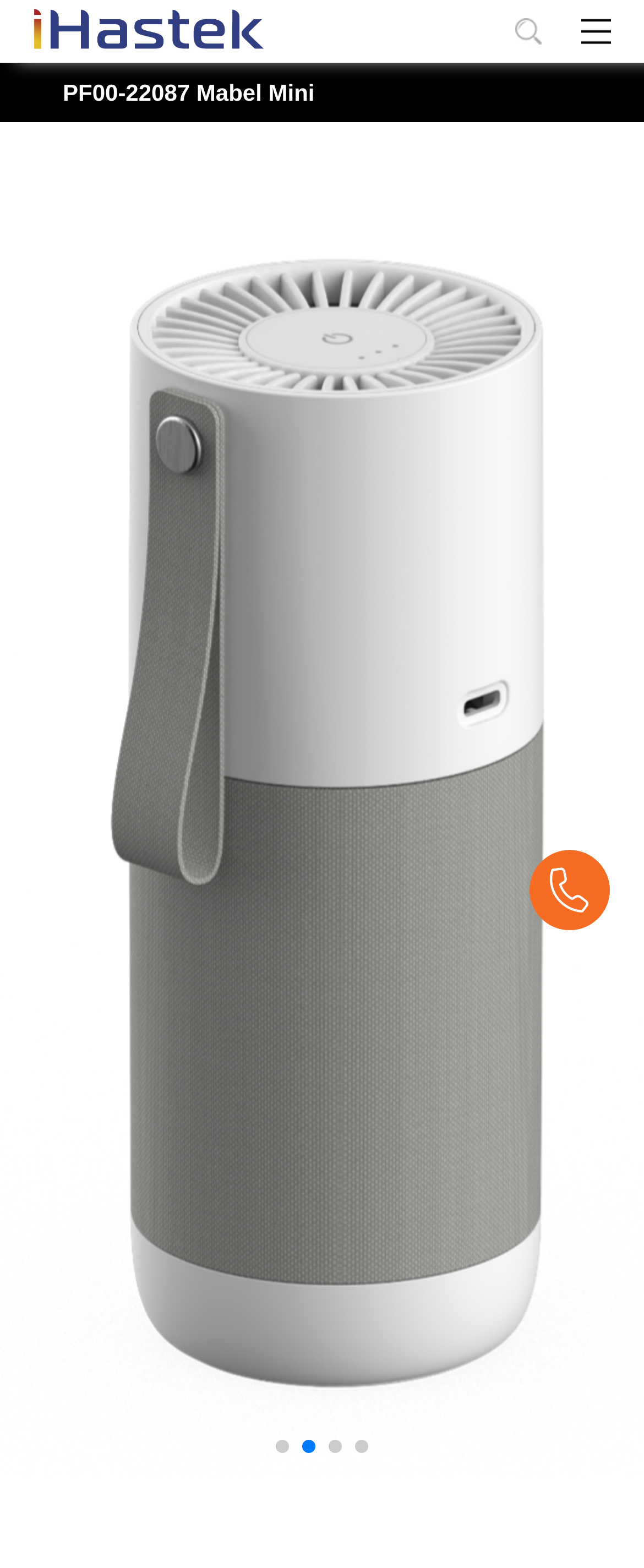Is the webpage divided into sections?
Use the information from the image to give a detailed answer to the question.

The group element with the bounding box coordinates [0.0, 0.079, 1.0, 0.943] and the text '2 / 4' suggests that the webpage is divided into sections, possibly with pagination or tabs.